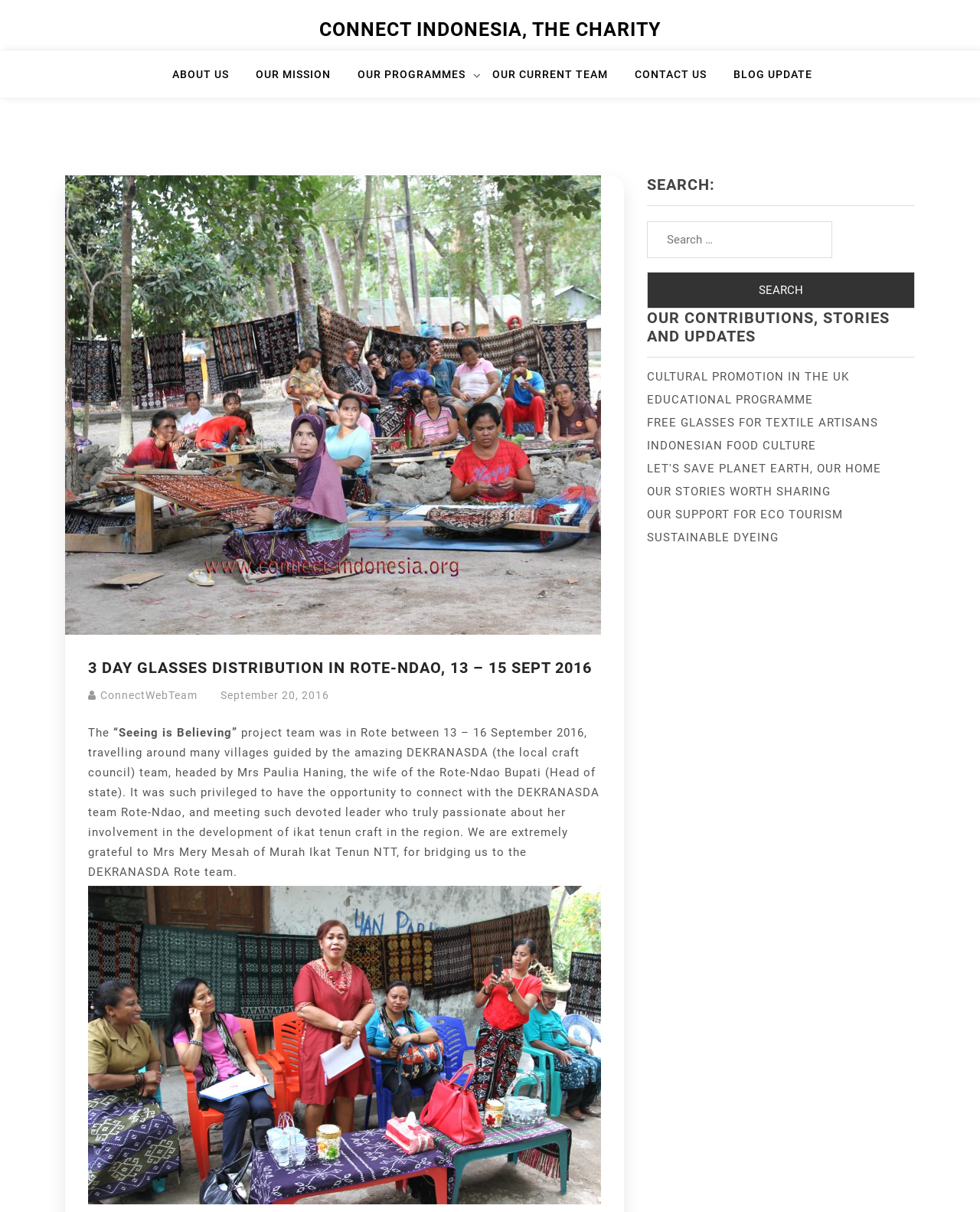Find the bounding box coordinates for the area you need to click to carry out the instruction: "read about the 3 Day Glasses Distribution in Rote-Ndao". The coordinates should be four float numbers between 0 and 1, indicated as [left, top, right, bottom].

[0.09, 0.543, 0.613, 0.559]